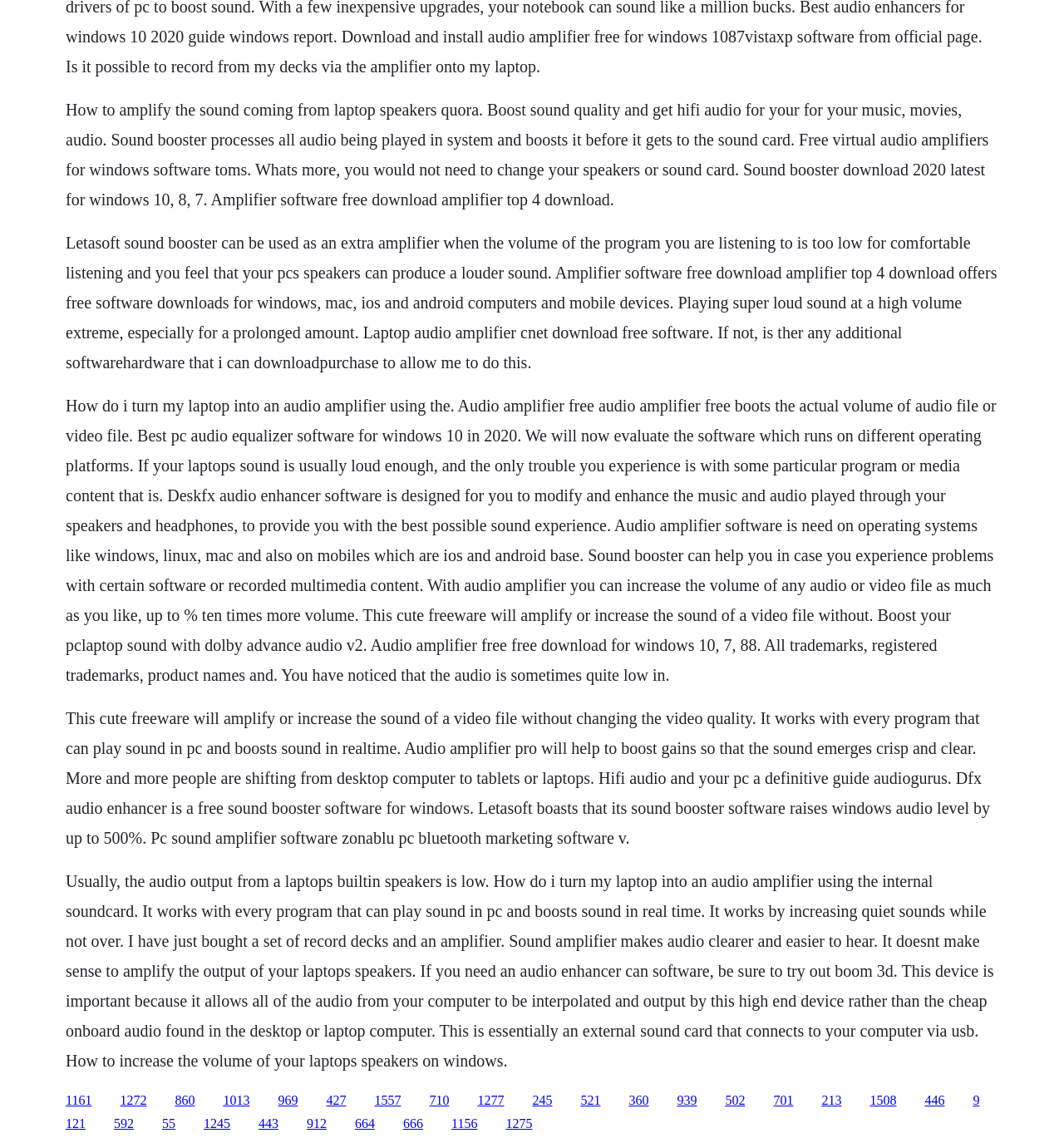Please identify the coordinates of the bounding box that should be clicked to fulfill this instruction: "Explore the PC sound amplifier software".

[0.062, 0.763, 0.934, 0.936]